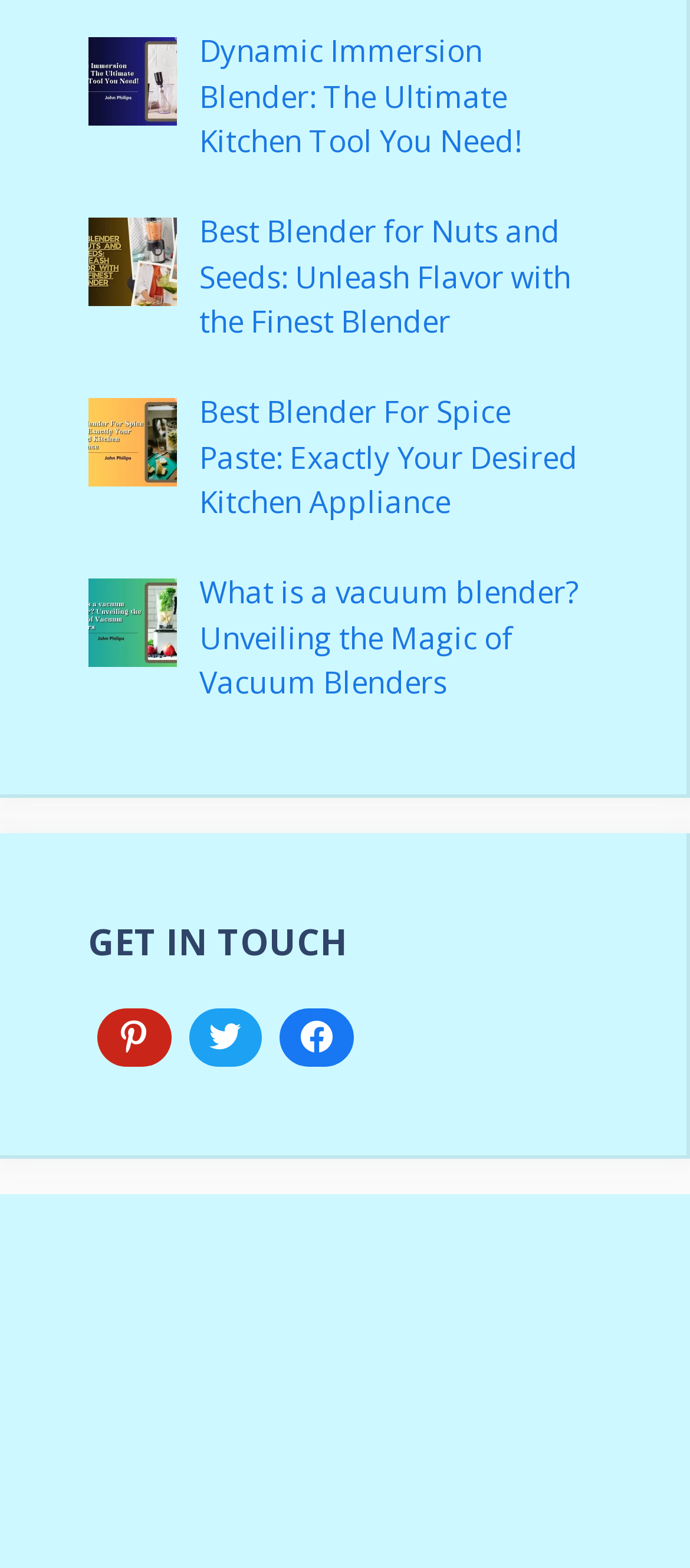Where is the 'GET IN TOUCH' heading located?
Could you give a comprehensive explanation in response to this question?

The 'GET IN TOUCH' heading is located at the bottom of the webpage, as indicated by its y1 and y2 coordinates, which are higher than those of the other elements.